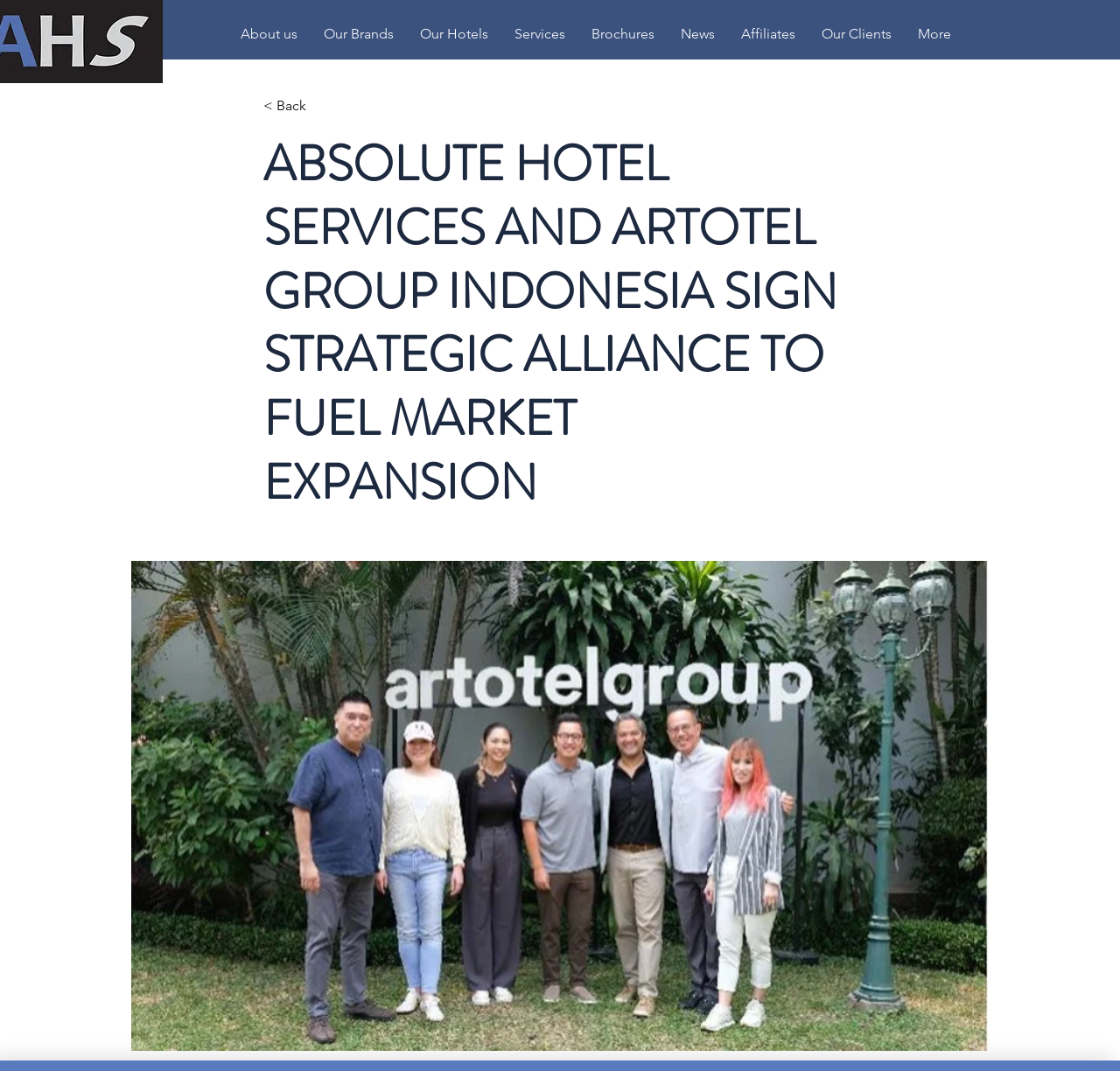Can you look at the image and give a comprehensive answer to the question:
What is the purpose of the '< Back' link?

The '< Back' link is typically used to navigate back to a previous page, so its purpose is to allow the user to go back.